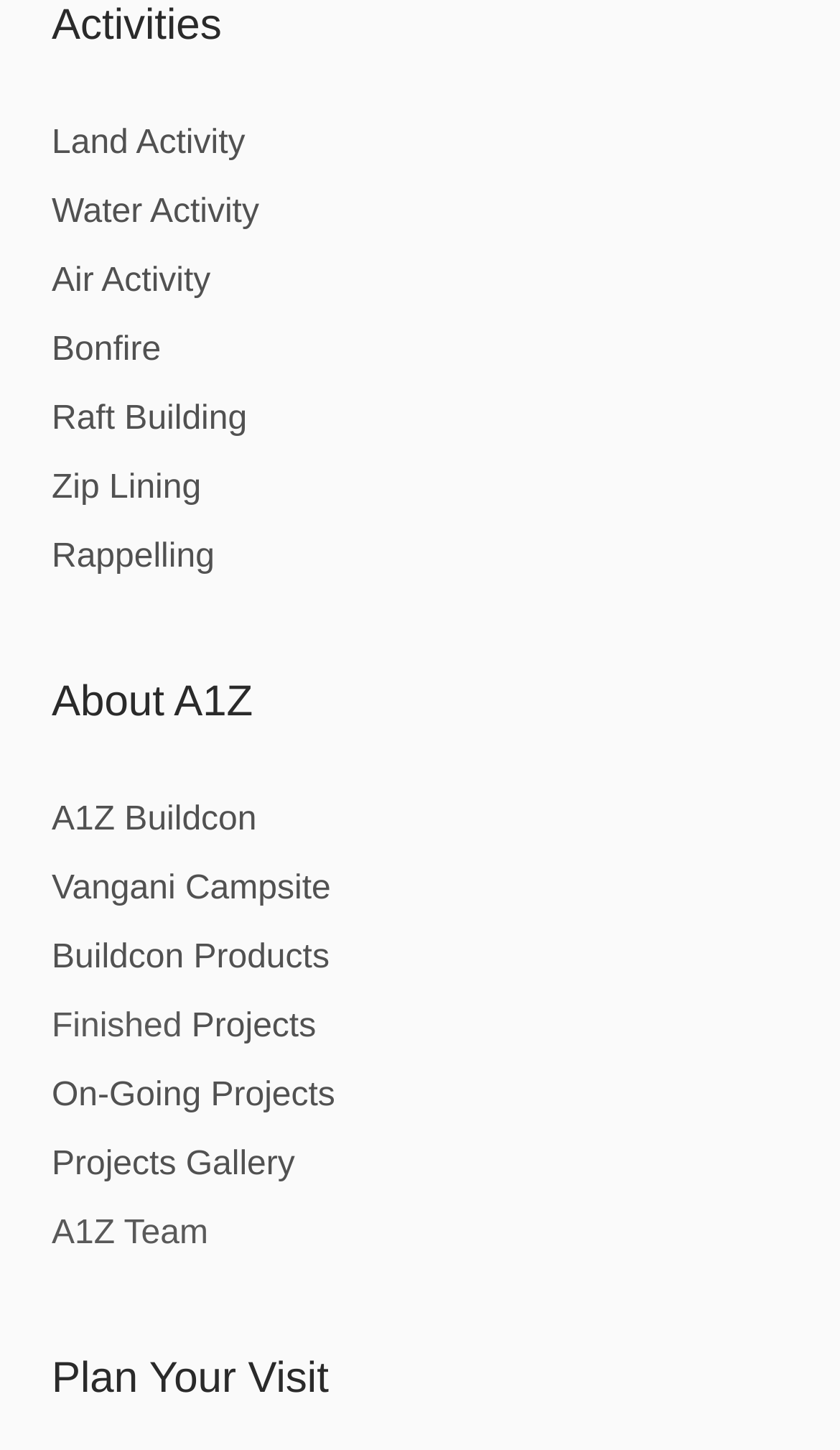Examine the image carefully and respond to the question with a detailed answer: 
What is the name of the campsite?

The link 'Vangani Campsite' is present on the webpage, which suggests that it is a campsite offered by the website.